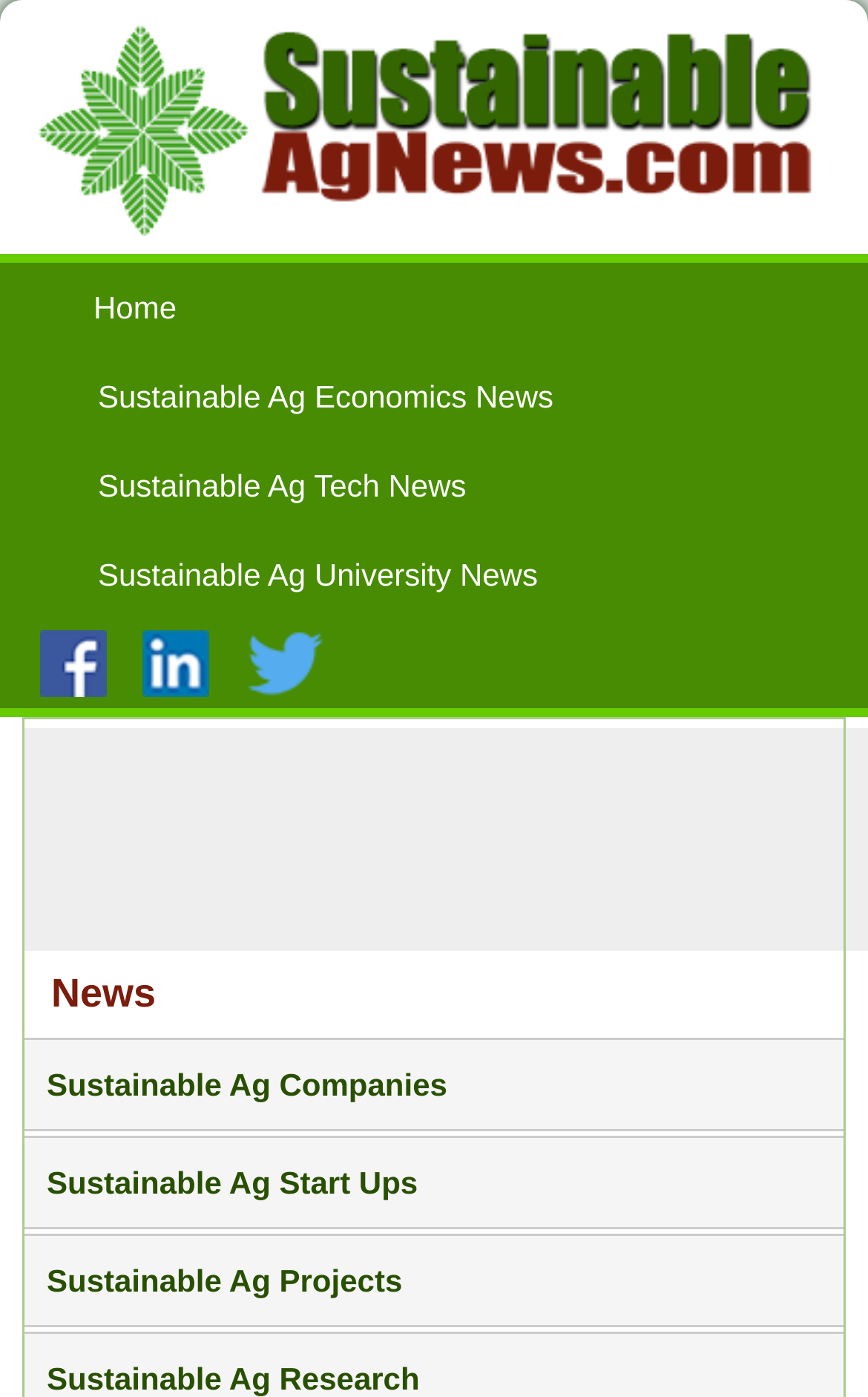Provide a brief response using a word or short phrase to this question:
What is the purpose of the 'News' heading?

Categorize news